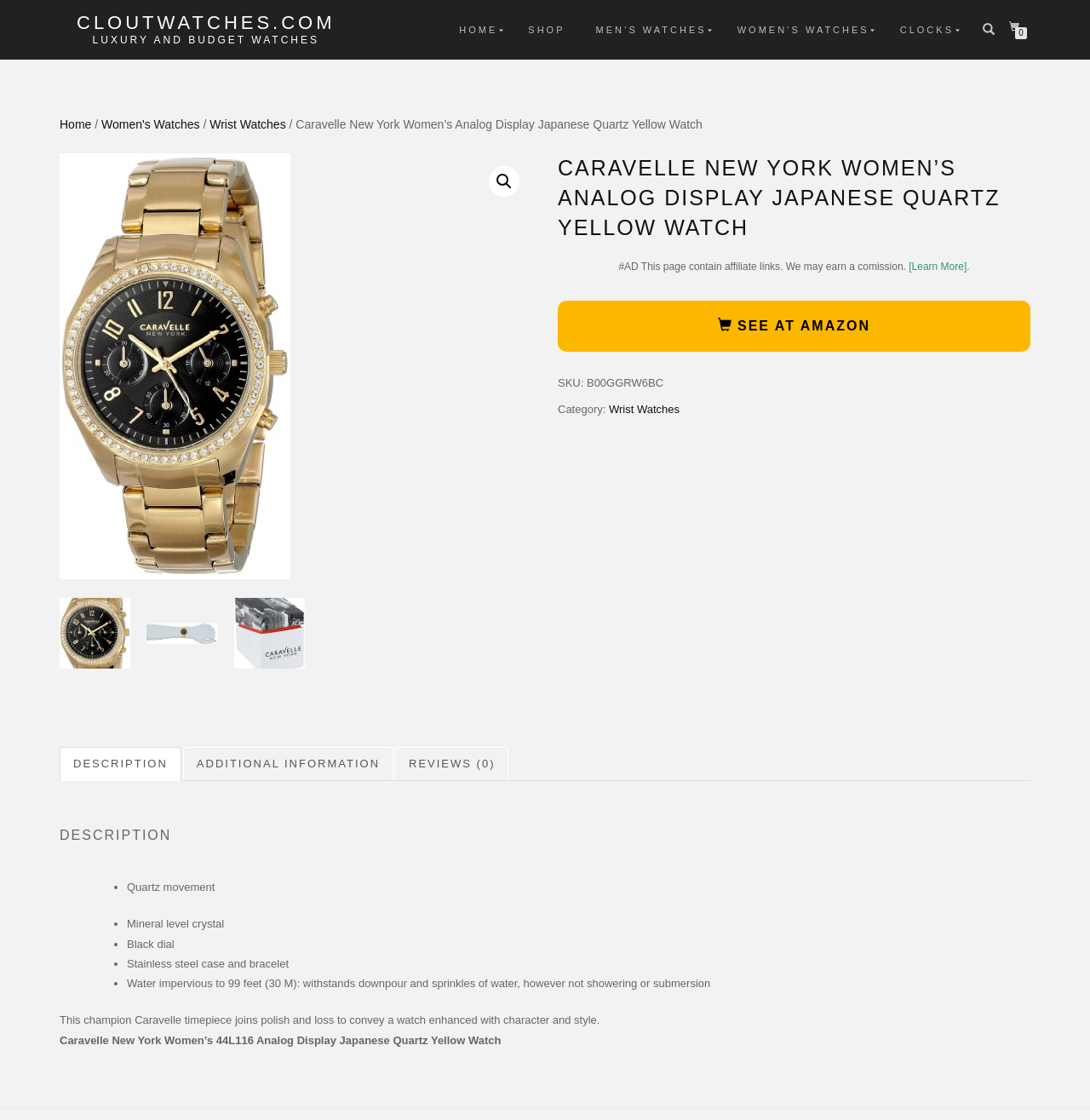Answer the question below using just one word or a short phrase: 
What type of watch is being described?

Analog Display Japanese Quartz Yellow Watch